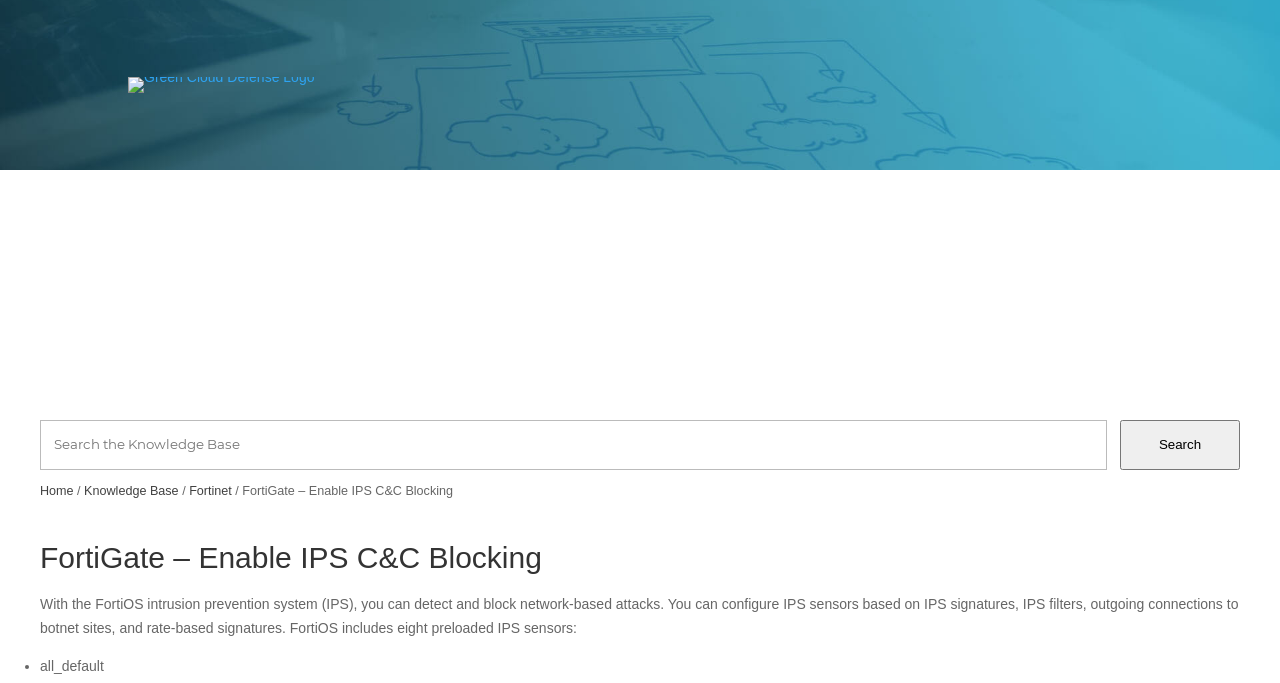Can you find and provide the main heading text of this webpage?

FortiGate – Enable IPS C&C Blocking